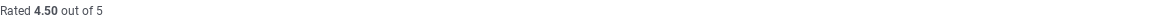Describe every detail you can see in the image.

The image displays a product rating of "Rated 4.50 out of 5," indicating positive customer feedback for a beauty product. This rating suggests that users have found the product to be effective and satisfying, likely contributing to its popularity in the skincare market. Following this rating, there may be options to explore more about the product or add it to a shopping cart, enhancing the shopping experience for potential buyers. The visual aesthetic highlights the product's acclaim, making it an attractive choice for those seeking quality skincare solutions.